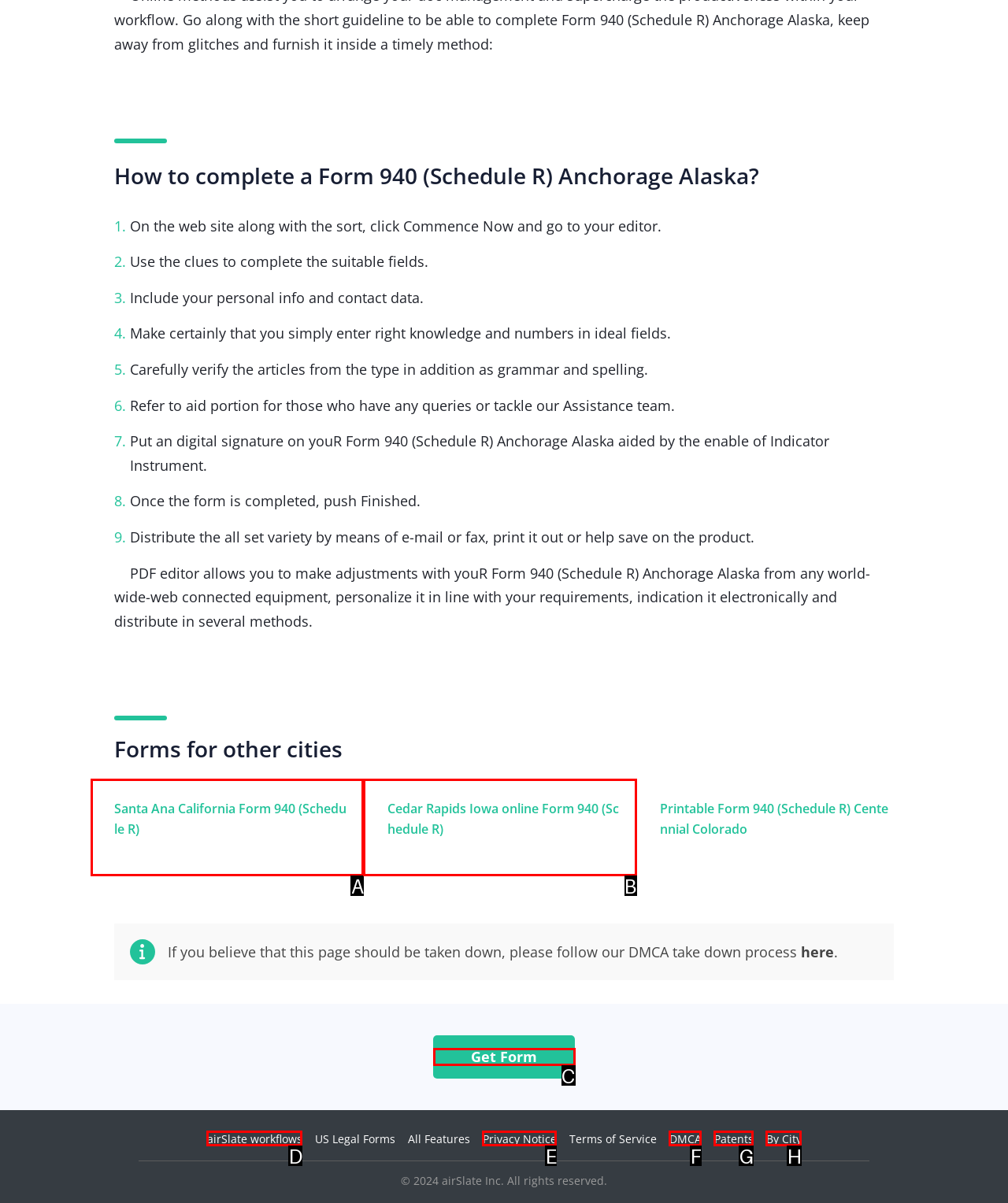Determine which option fits the element description: Get Form
Answer with the option’s letter directly.

C